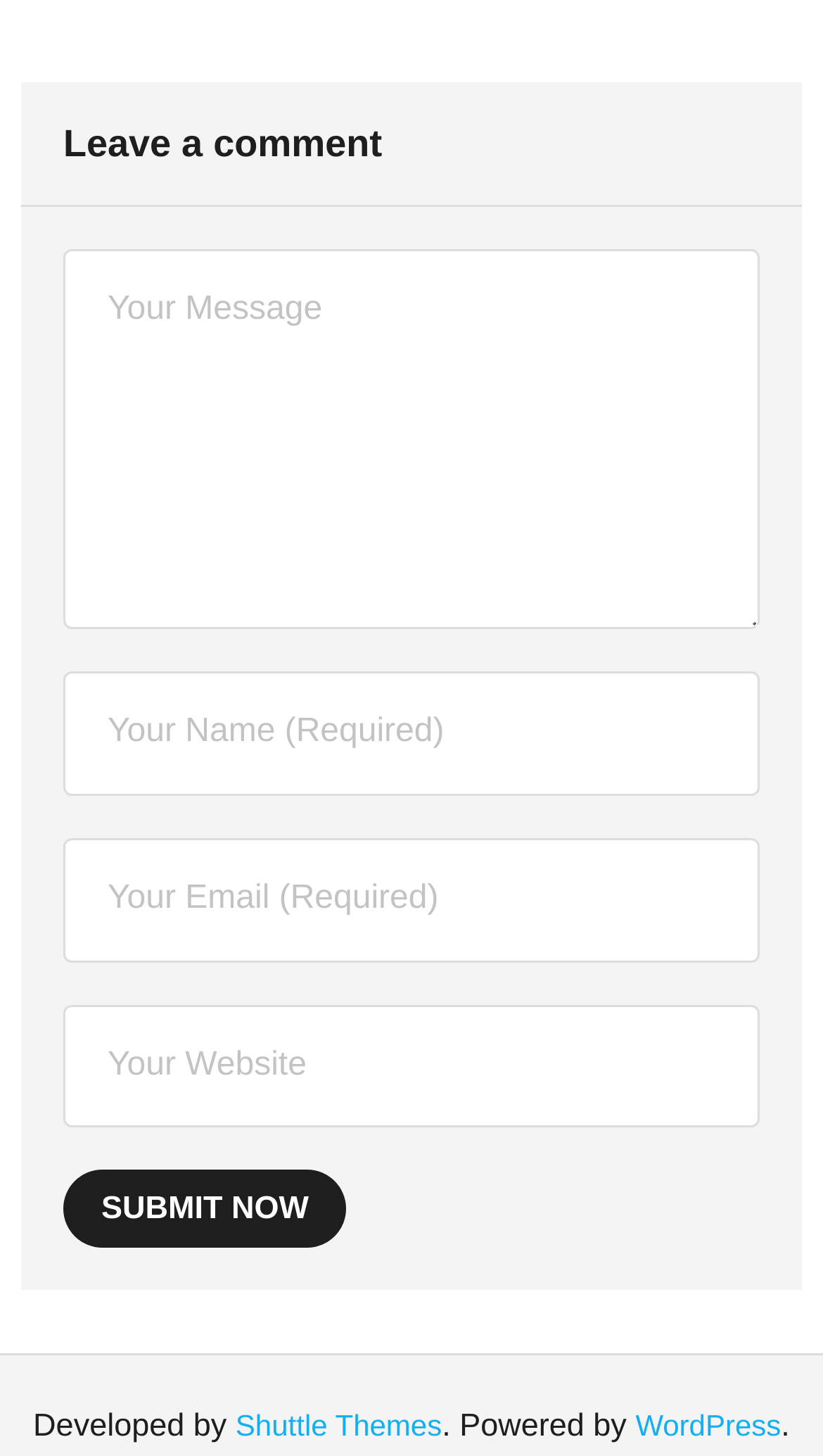Answer with a single word or phrase: 
What platform is the webpage built on?

WordPress